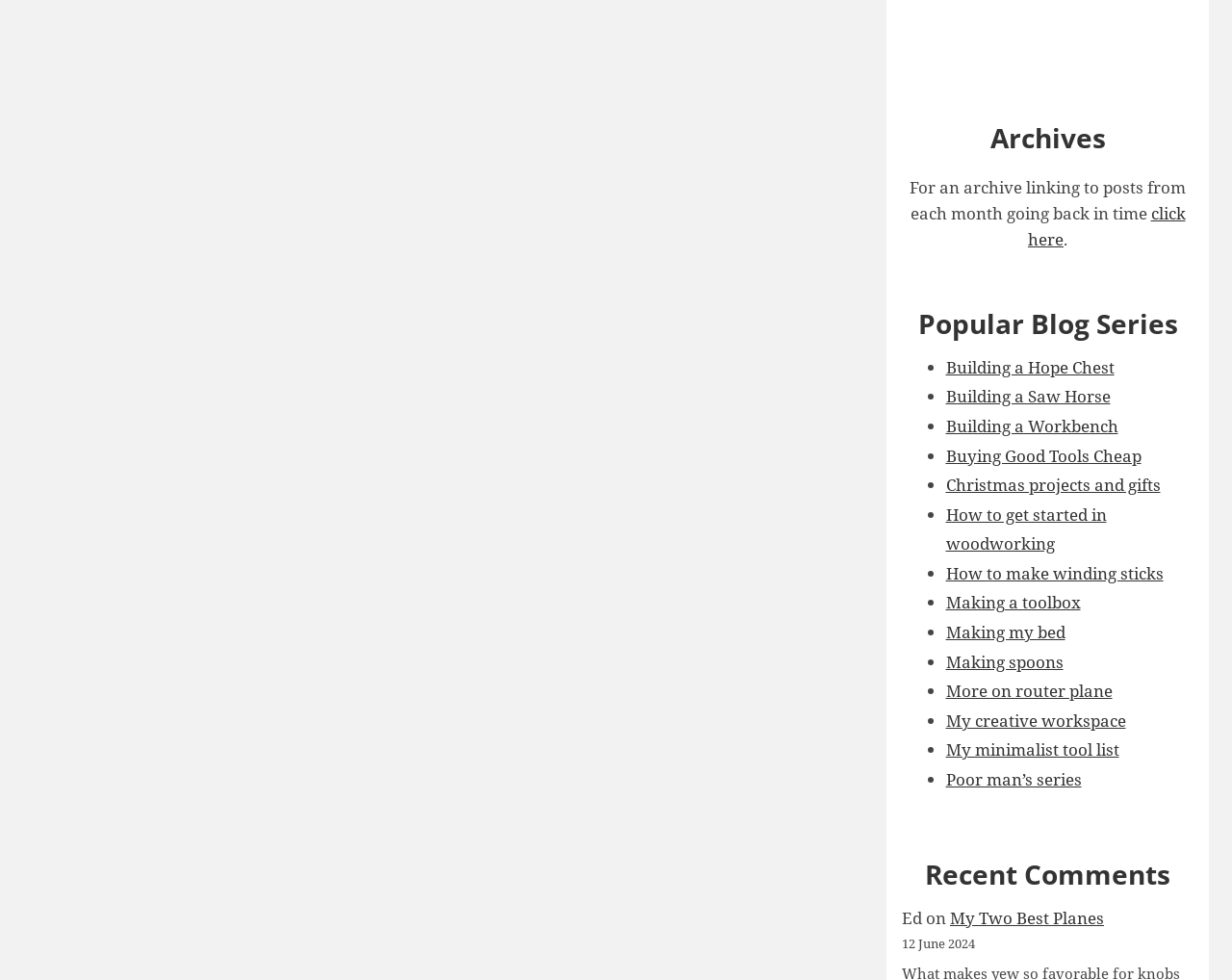What type of projects are mentioned in the blog posts?
Provide a detailed and extensive answer to the question.

The blog post titles, such as 'Building a Hope Chest', 'Building a Saw Horse', and 'Making spoons', suggest that the blog is focused on woodworking projects.